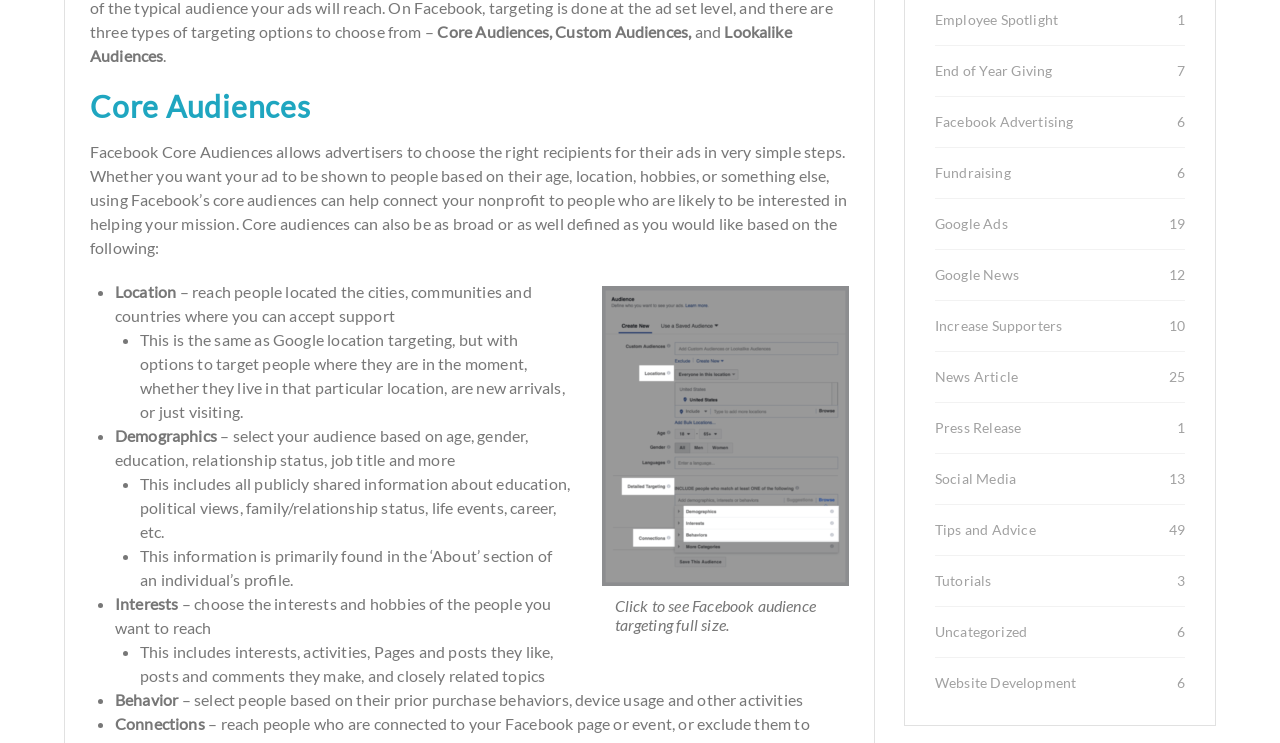What are the categories for targeting audiences?
Please provide a comprehensive answer based on the visual information in the image.

From the ListMarker and StaticText elements, it can be seen that the categories for targeting audiences are Location, Demographics, Interests, Behavior, and Connections. These categories are listed as bullet points, indicating that they are options for advertisers to choose from.